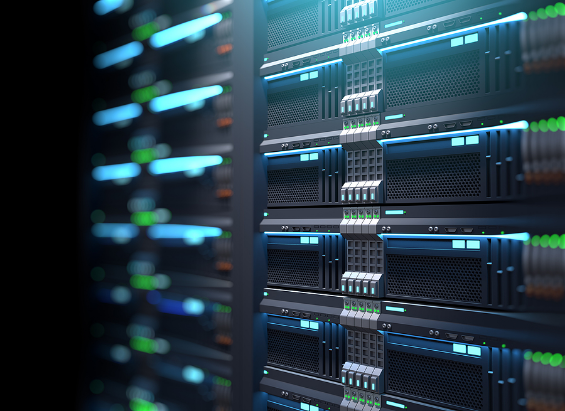Elaborate on the elements present in the image.

The image showcases a visually striking 3D illustration of a server room, which encapsulates the complexity and technological sophistication found in modern data centers. The focus is on rows of telecommunication equipment and servers, each adorned with intricate details such as glowing lights and various control panels, highlighting their essential functions in big data storage and cloud computing technology. This environment is indicative of the mission-critical electrical installations that companies like Guardian Power specialize in, ensuring systems are tailored to meet national and local codes. The sophisticated arrangement hints at a well-organized infrastructure that supports high-demand environments like hospitals and schools, where reliability and performance are paramount. The illustration effectively conveys the technological prowess required for maintaining uptime and equipment longevity, essential components for any successful data center operation.